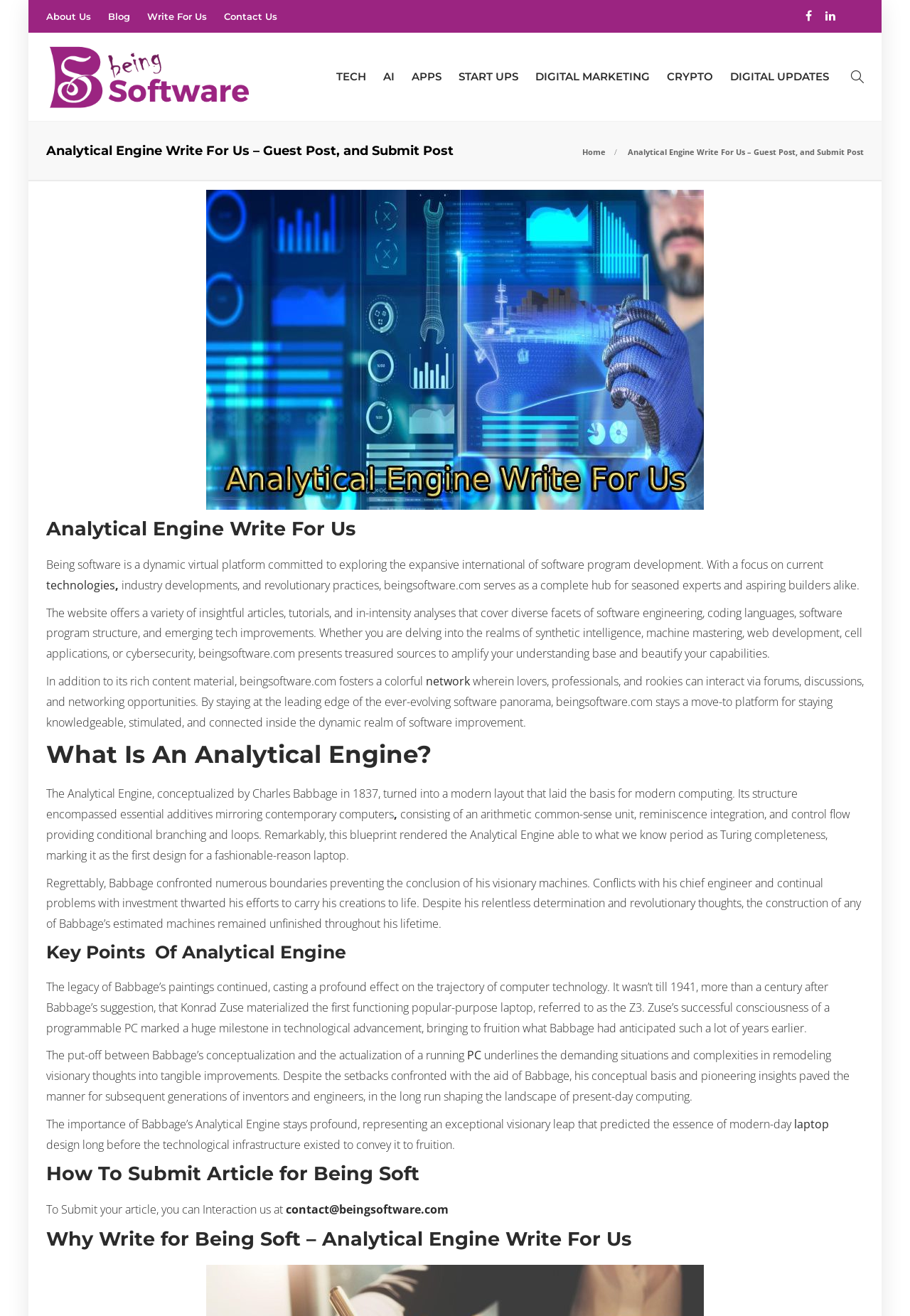Please find the bounding box coordinates of the section that needs to be clicked to achieve this instruction: "Click on the 'Submit your article' link".

[0.314, 0.913, 0.493, 0.925]